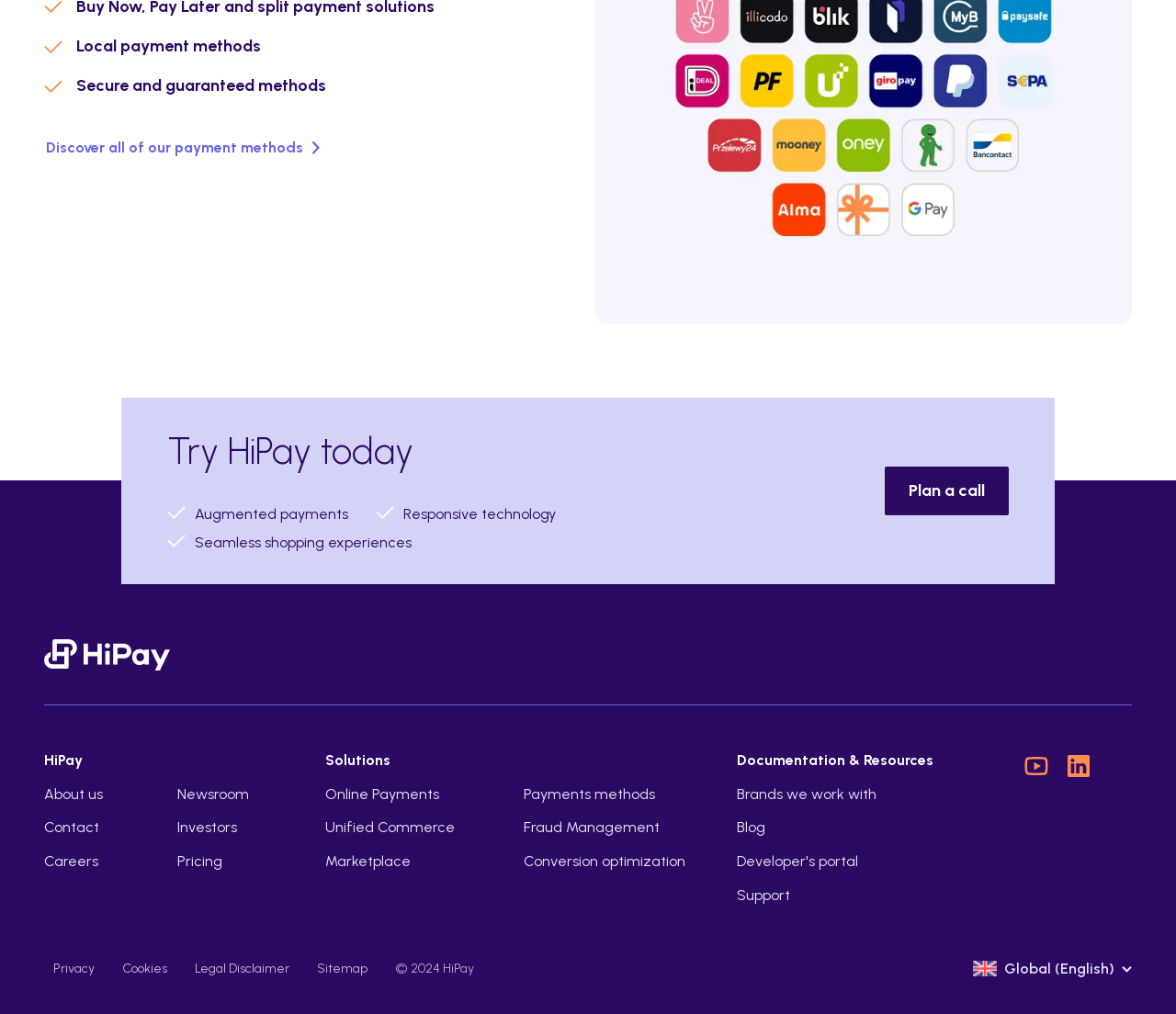What is the purpose of the 'Discover all of our payment methods' button?
Based on the content of the image, thoroughly explain and answer the question.

The 'Discover all of our payment methods' button is located below the 'Local payment methods' and 'Secure and guaranteed methods' sections, which suggests that it is related to exploring payment methods. The button's text also implies that it will lead to a page or section that lists all the payment methods offered.